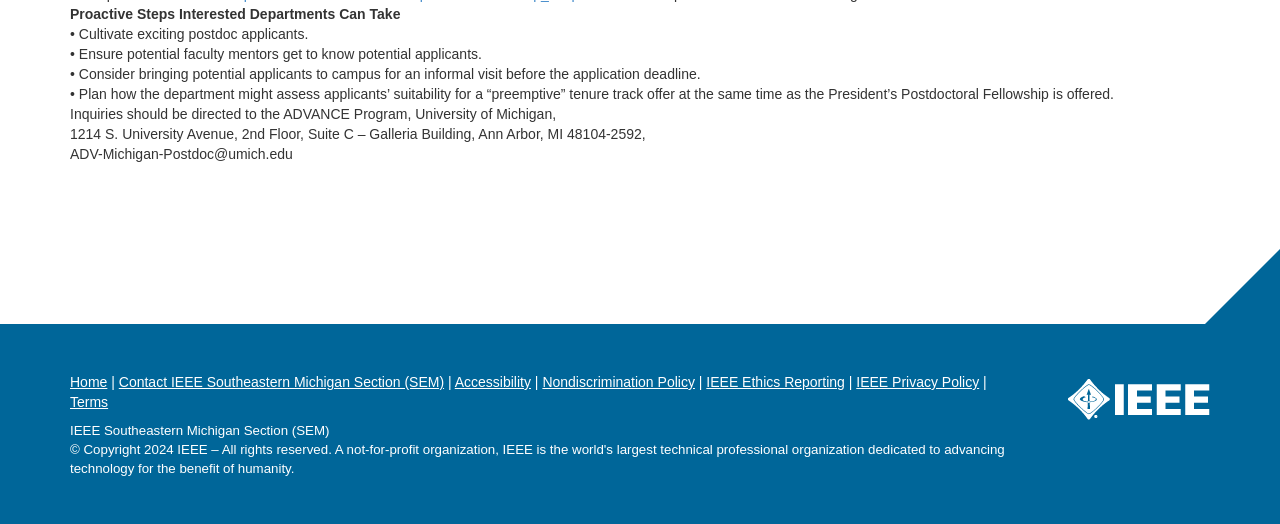What is the email address for inquiries?
Based on the image, answer the question in a detailed manner.

The email address is mentioned in the static text element with ID 226, which is located at coordinates [0.055, 0.279, 0.229, 0.309]. This is the contact email for inquiries related to the ADVANCE Program.